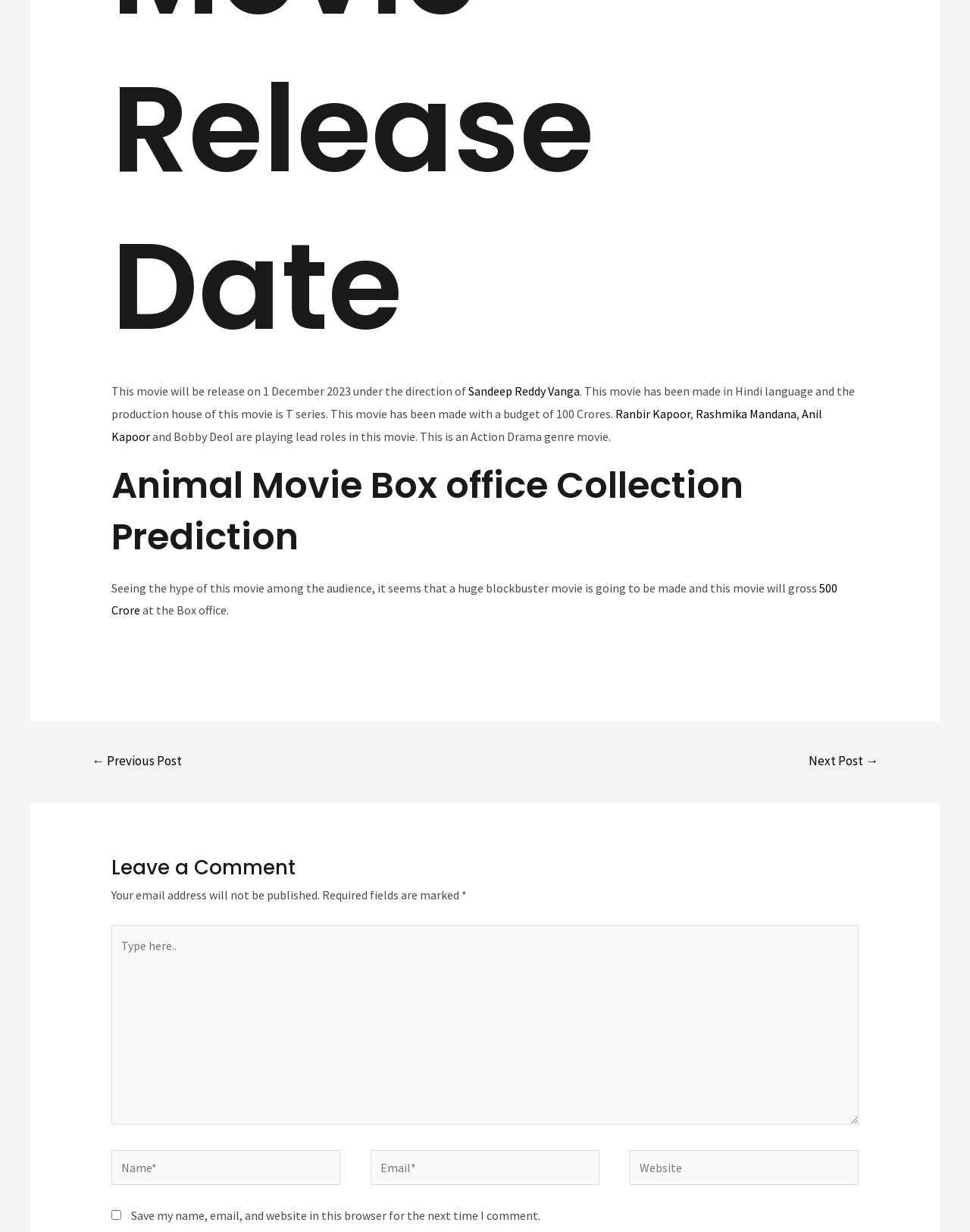Provide the bounding box coordinates, formatted as (top-left x, top-left y, bottom-right x, bottom-right y), with all values being floating point numbers between 0 and 1. Identify the bounding box of the UI element that matches the description: Next Post →

[0.814, 0.607, 0.926, 0.631]